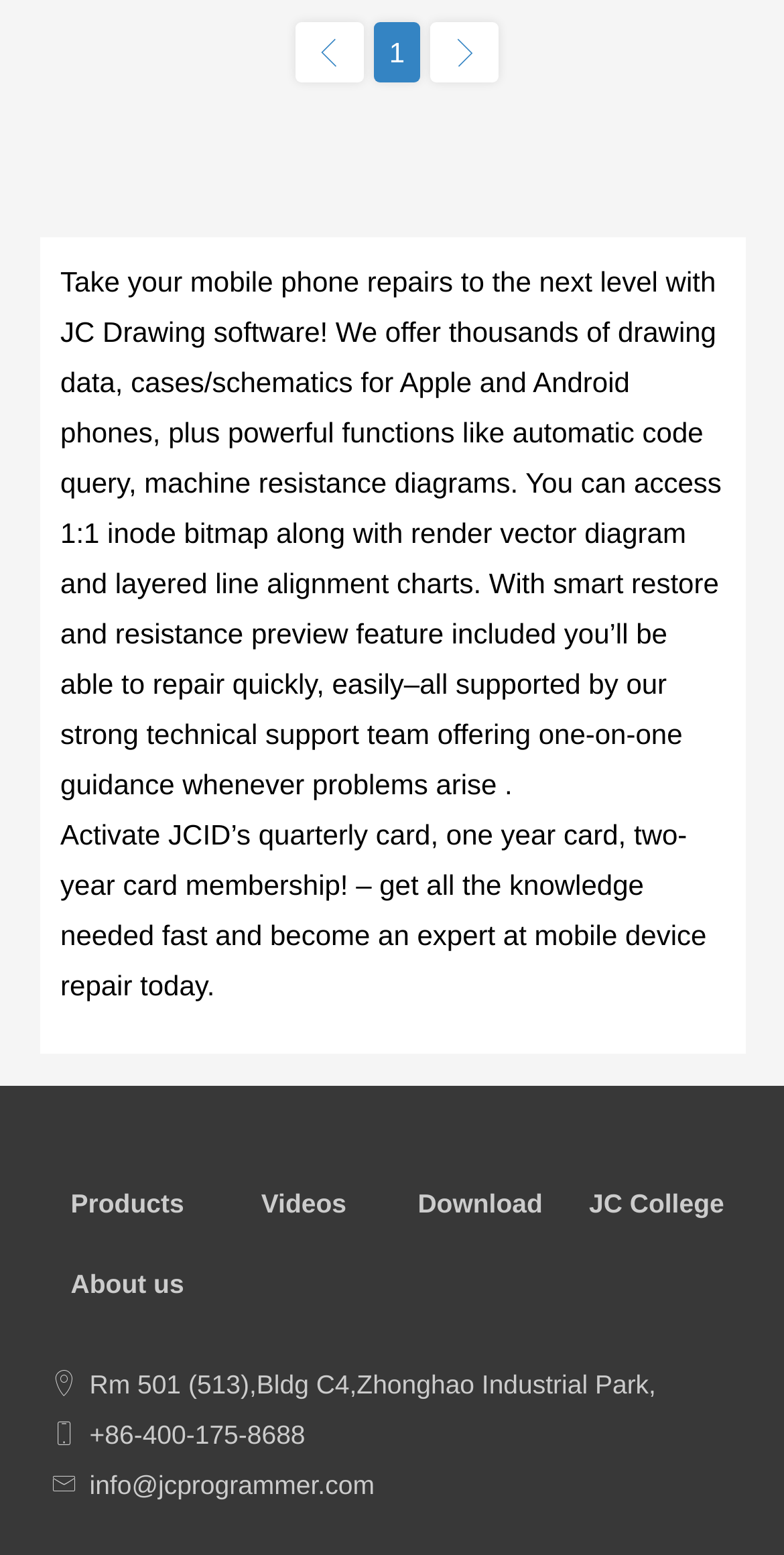Please find the bounding box coordinates for the clickable element needed to perform this instruction: "Click on the link to learn more about JC Drawing software".

[0.376, 0.014, 0.463, 0.053]